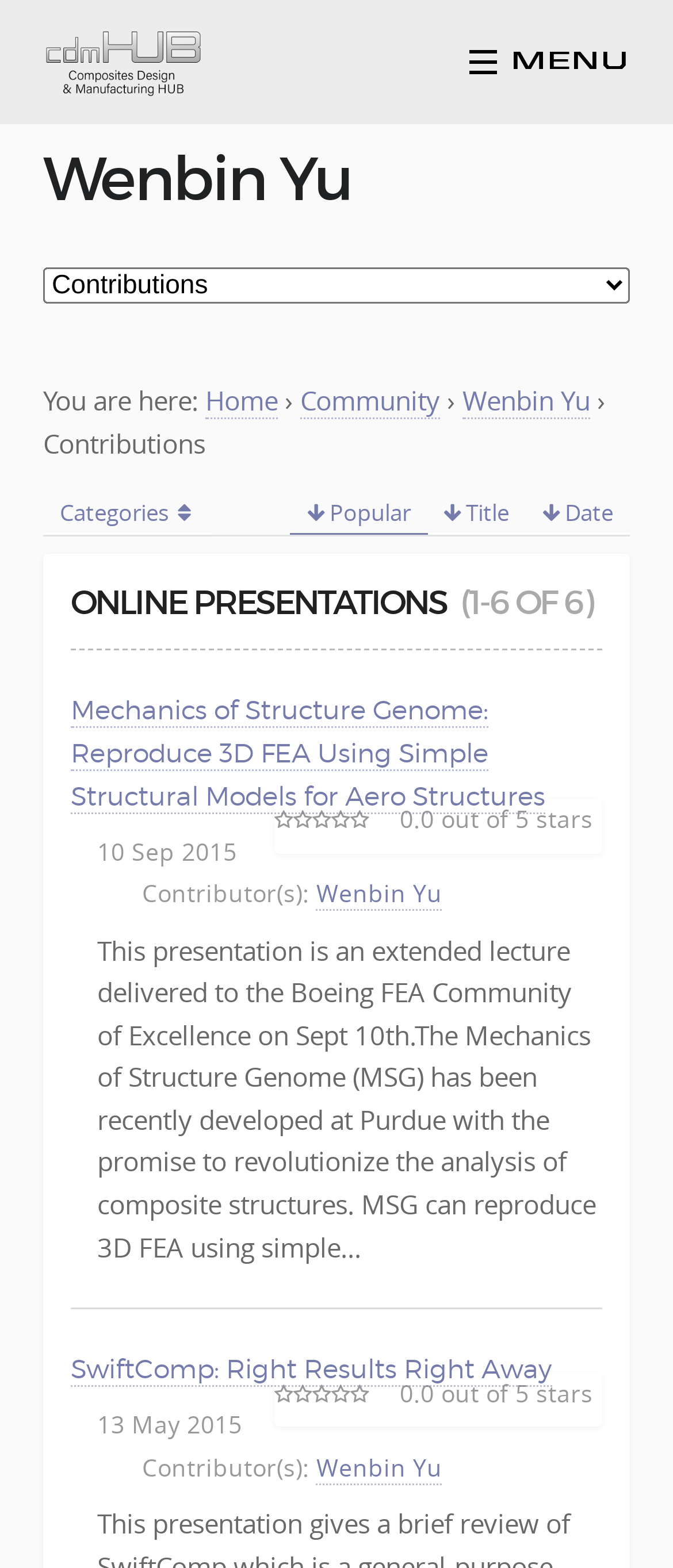How many online presentations are shown?
Provide a detailed answer to the question using information from the image.

I counted the number of online presentations listed on the webpage, starting from 'Mechanics of Structure Genome: Reproduce 3D FEA Using Simple Structural Models for Aero Structures' to 'SwiftComp: Right Results Right Away', and found a total of 6 presentations.